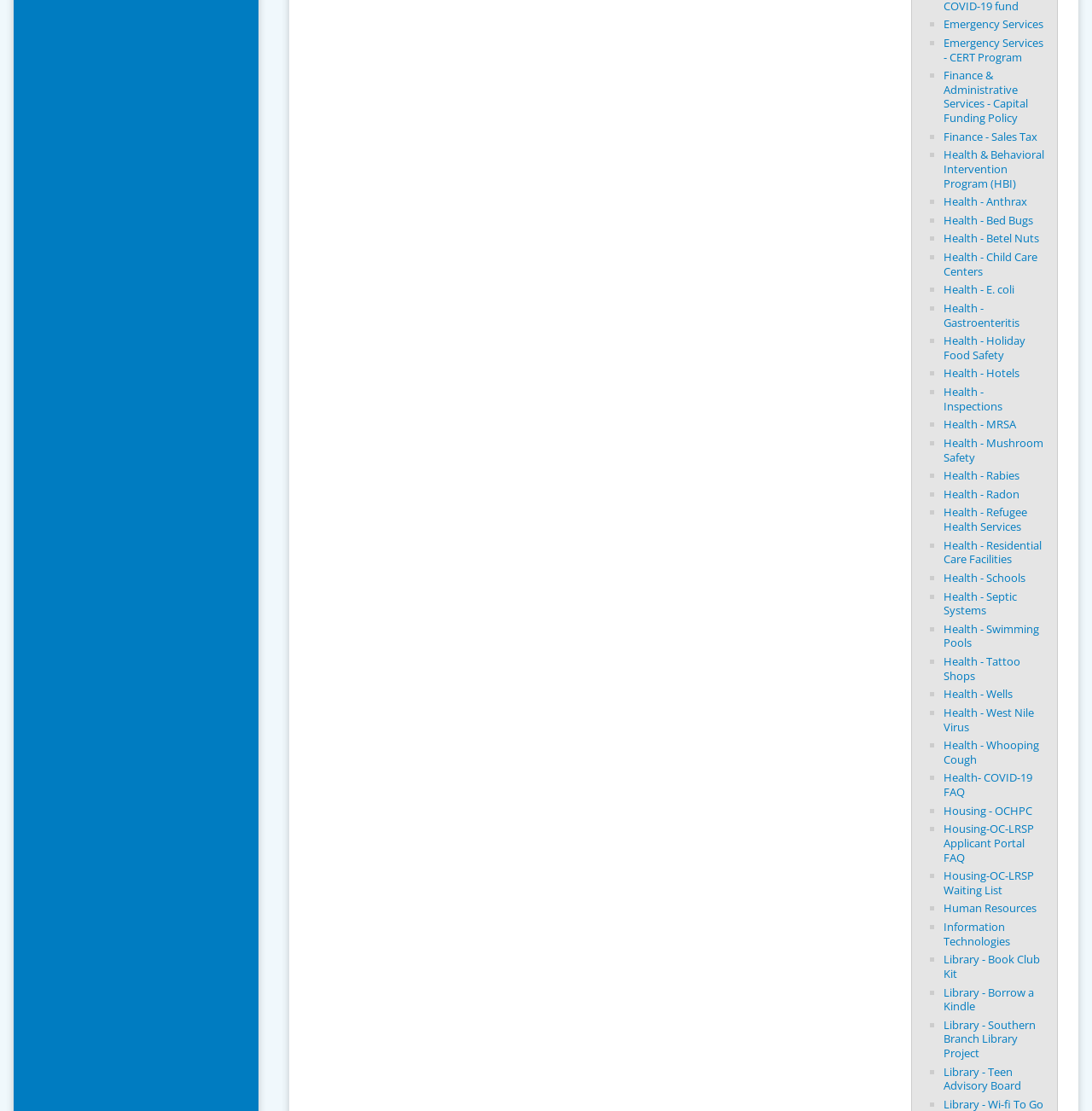What is the topic of 'Health - Anthrax'?
Provide a detailed answer to the question using information from the image.

The webpage lists 'Health - Anthrax' as a link, which suggests that it is related to the disease Anthrax, providing information or resources about it.